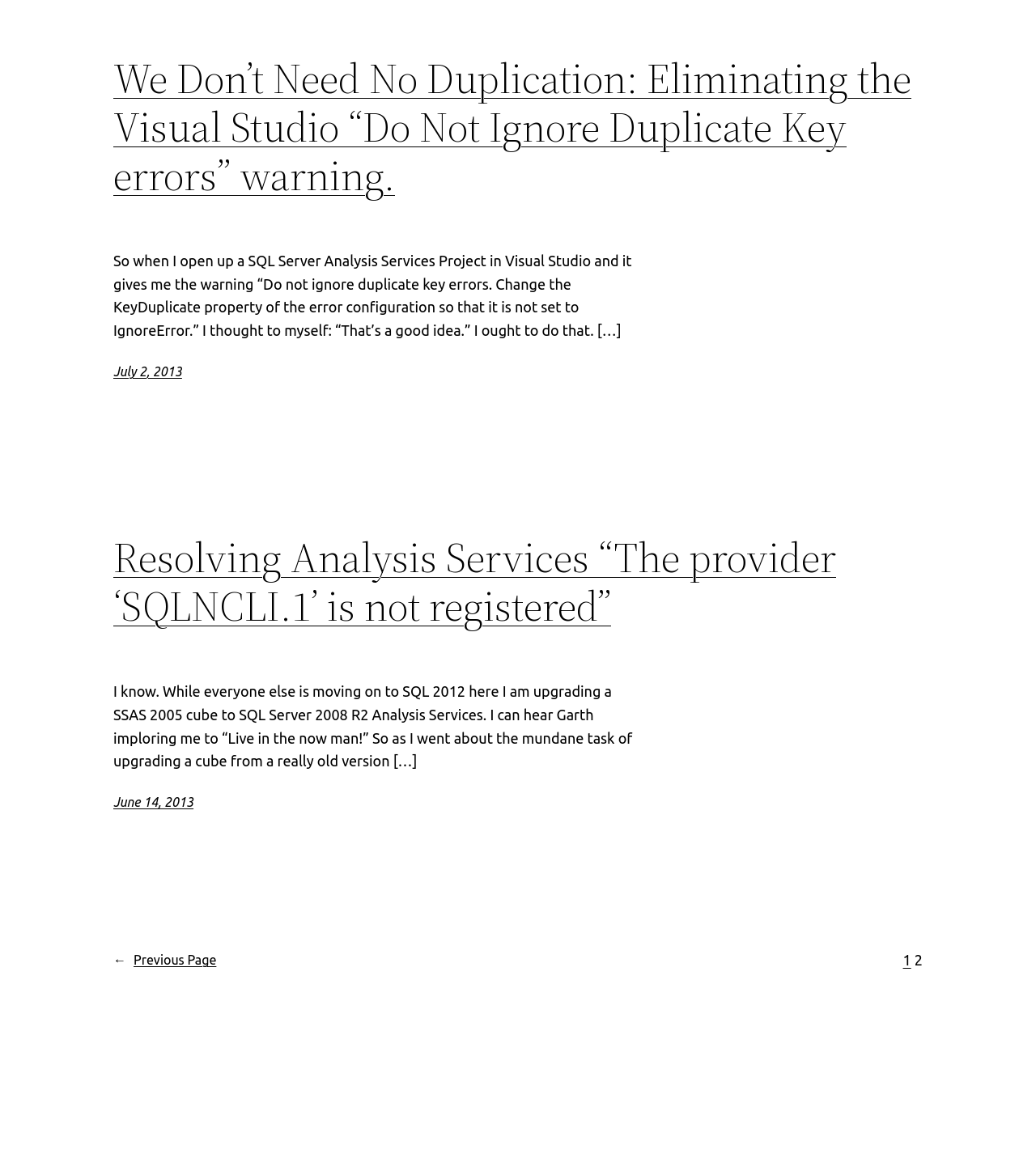Identify the bounding box coordinates of the HTML element based on this description: "June 14, 2013".

[0.109, 0.679, 0.187, 0.691]